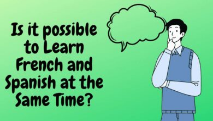Give a short answer using one word or phrase for the question:
What is the young man doing in the image?

Pondering a question